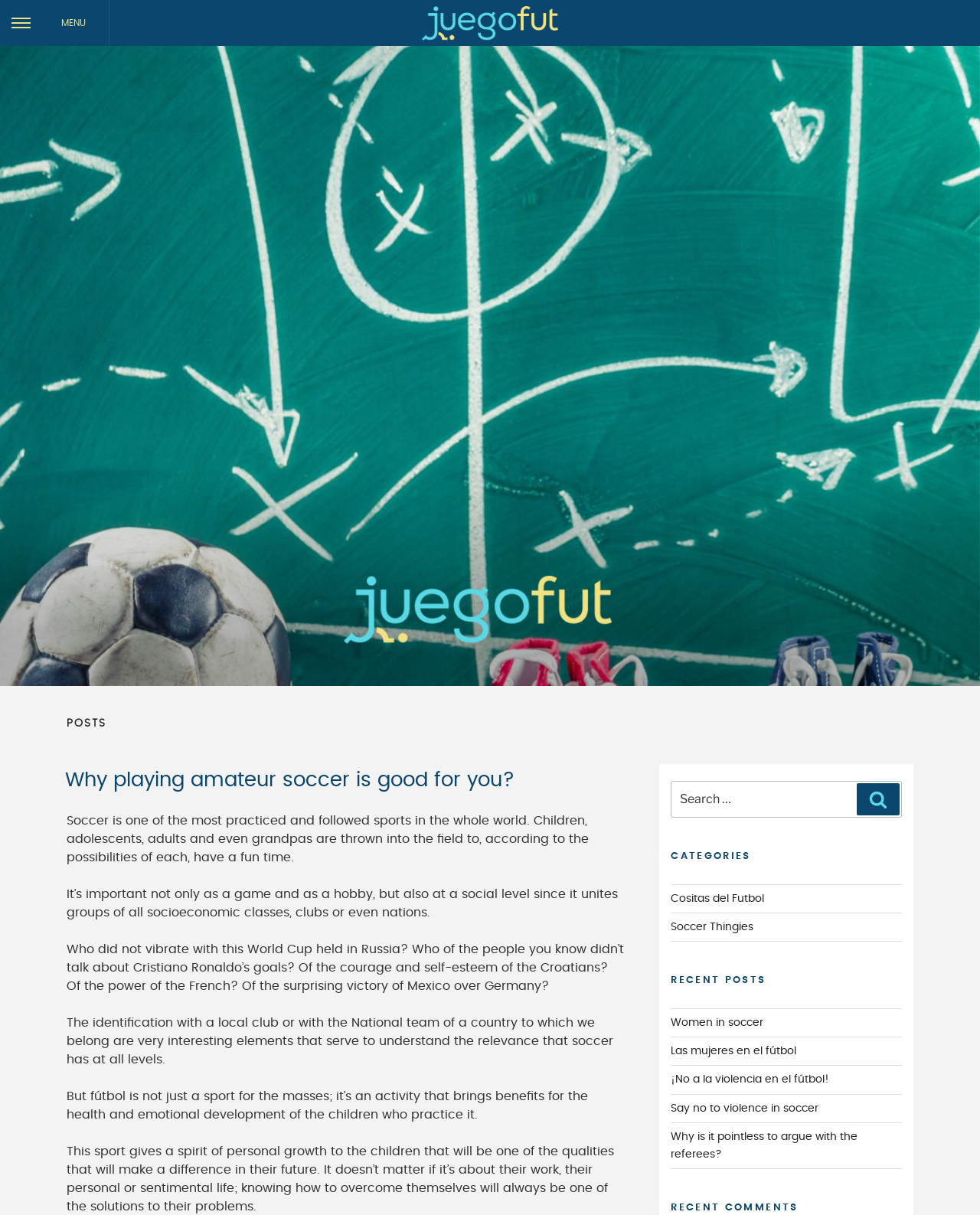Could you indicate the bounding box coordinates of the region to click in order to complete this instruction: "Click on the 'JuegoFut' link".

[0.068, 0.474, 0.932, 0.534]